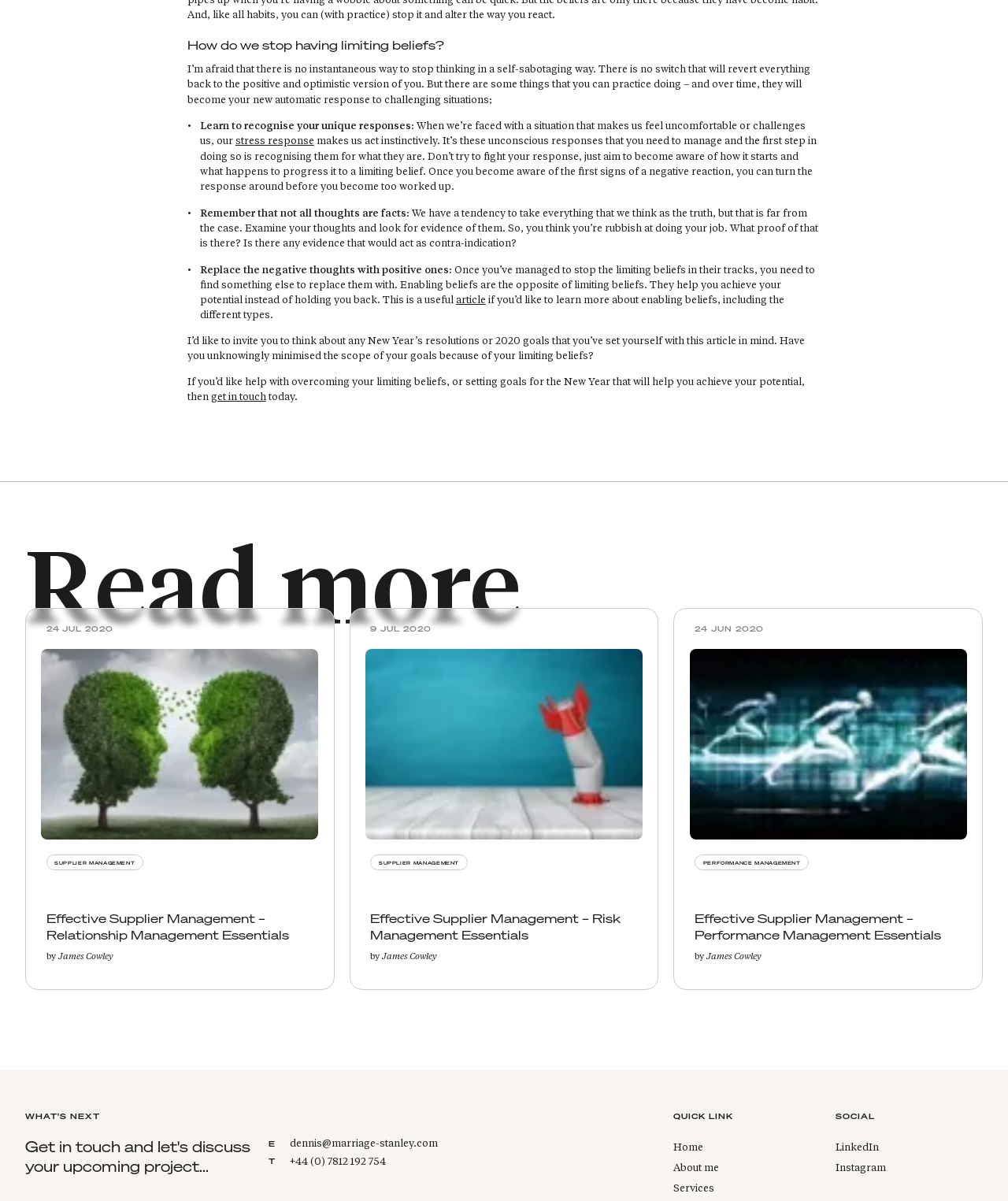Using the description: "aria-label="Instagram"", determine the UI element's bounding box coordinates. Ensure the coordinates are in the format of four float numbers between 0 and 1, i.e., [left, top, right, bottom].

None